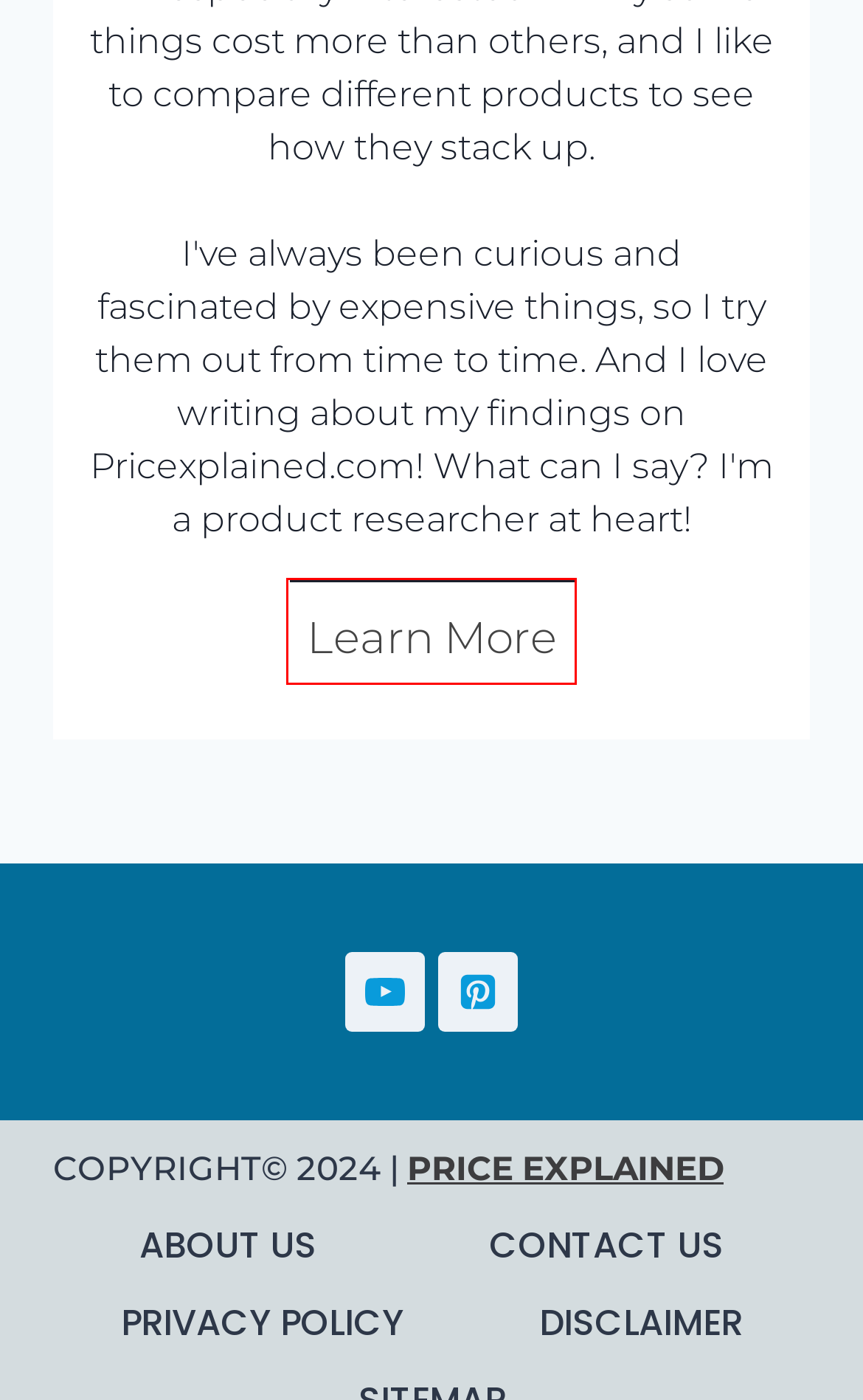Given a screenshot of a webpage with a red bounding box around a UI element, please identify the most appropriate webpage description that matches the new webpage after you click on the element. Here are the candidates:
A. Why Is Habersham Furniture So Expensive - Price Explained
B. Disclaimer - Price Explained
C. About Us - Price Explained
D. Price Explained: Uncover the True Cost!
E. Privacy Policy - Price Explained
F. Why Is Mississippi So Cheap to Live In - Price Explained
G. Why Is Las Vegas So Expensive Right Now - Price Explained
H. Sitemap - Price Explained

C